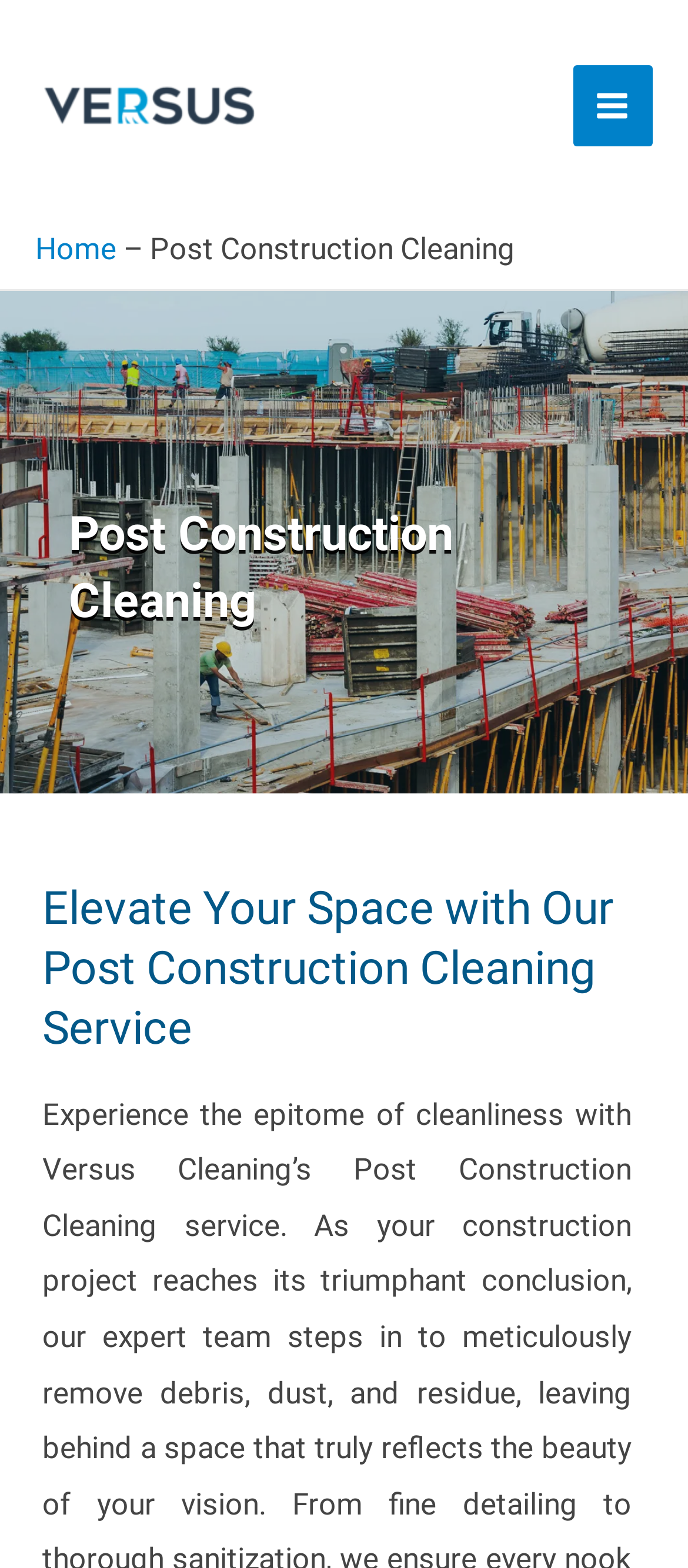How many headings are there on the webpage?
Based on the image, answer the question in a detailed manner.

I counted the number of heading elements on the webpage and found two headings, one saying 'Post Construction Cleaning' and the other saying 'Elevate Your Space with Our Post Construction Cleaning Service'.